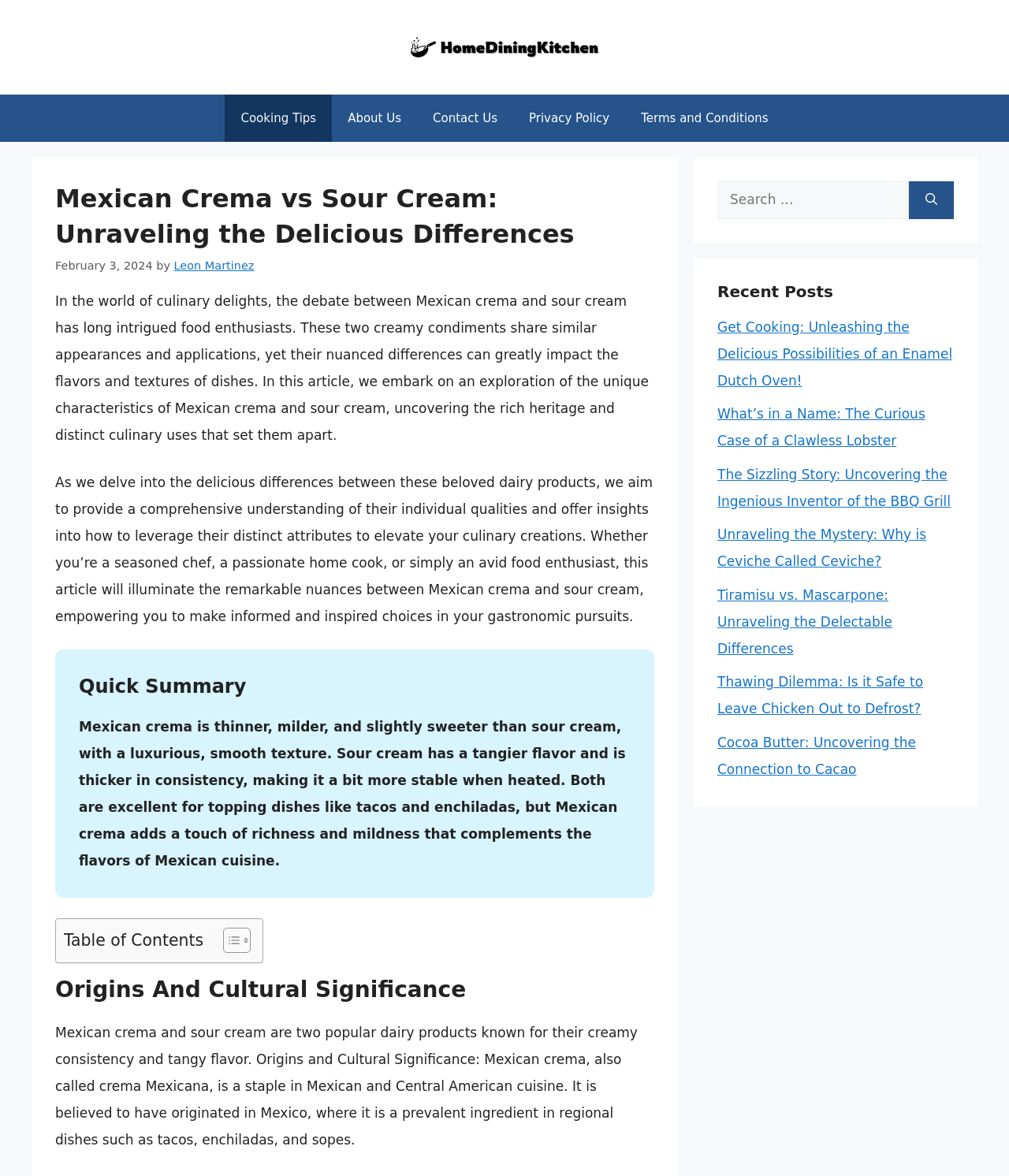Refer to the screenshot and answer the following question in detail:
What is the purpose of the search box?

The search box is located in the complementary section of the webpage, and it has a label 'Search for:' and a button 'Search'. This suggests that the purpose of the search box is to allow users to search for content on the website.